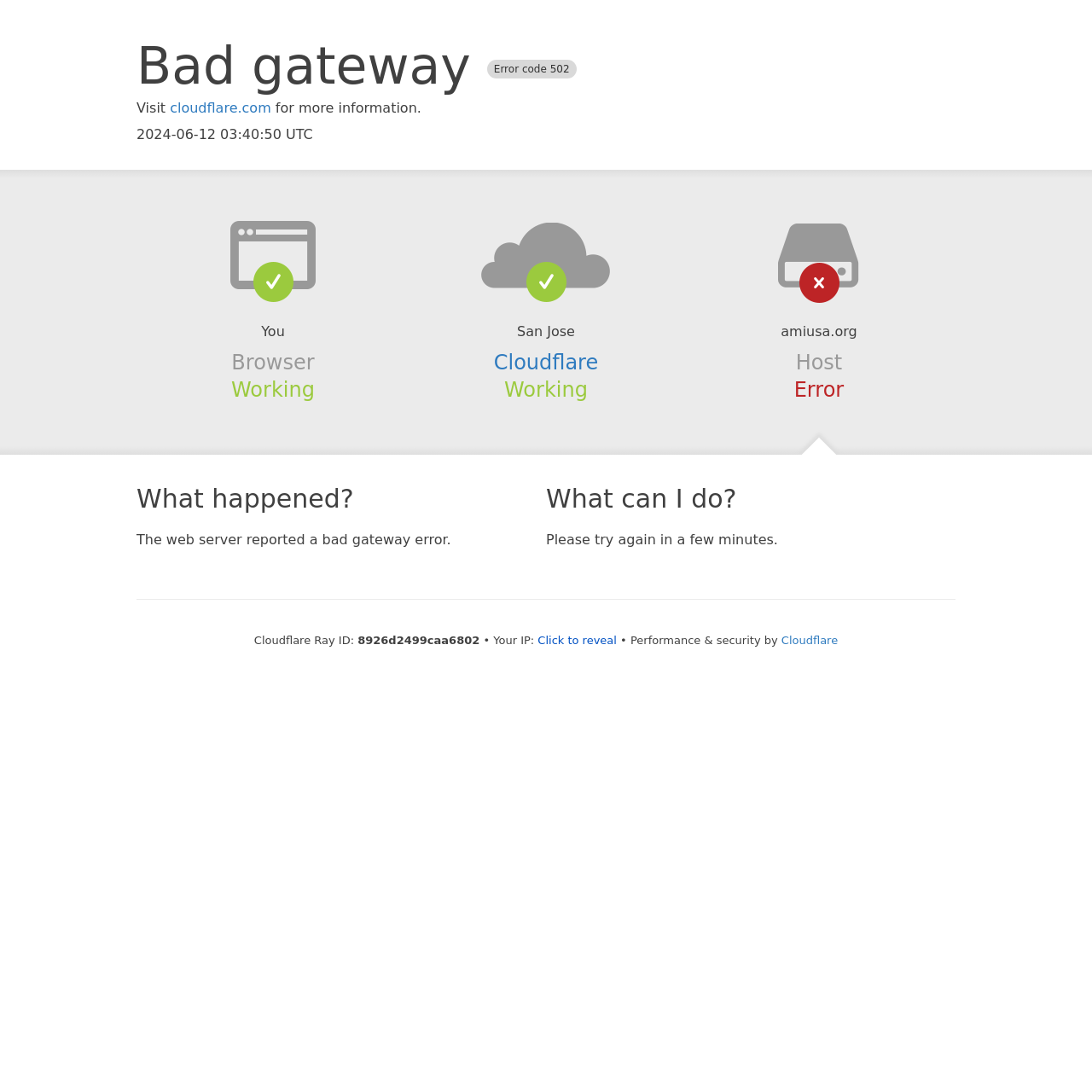Provide a thorough summary of the webpage.

This webpage displays an error message indicating a "Bad gateway" error with the code 502. At the top, there is a heading with the error message, followed by a link to "cloudflare.com" and a brief description. Below this, there is a timestamp indicating when the error occurred.

On the left side of the page, there are several headings and paragraphs of text. The first heading is "Browser" with a description below it. Next to this is a heading "Cloudflare" with a link to "Cloudflare" and a description. Further down, there is a heading "Host" with a description, and then a heading "What happened?" with a paragraph explaining the error.

On the right side of the page, there is a heading "What can I do?" with a paragraph suggesting to try again in a few minutes. Below this, there is a section with technical information, including a "Cloudflare Ray ID" and an IP address, which can be revealed by clicking a button. At the bottom, there is a statement about performance and security provided by Cloudflare, with a link to their website.